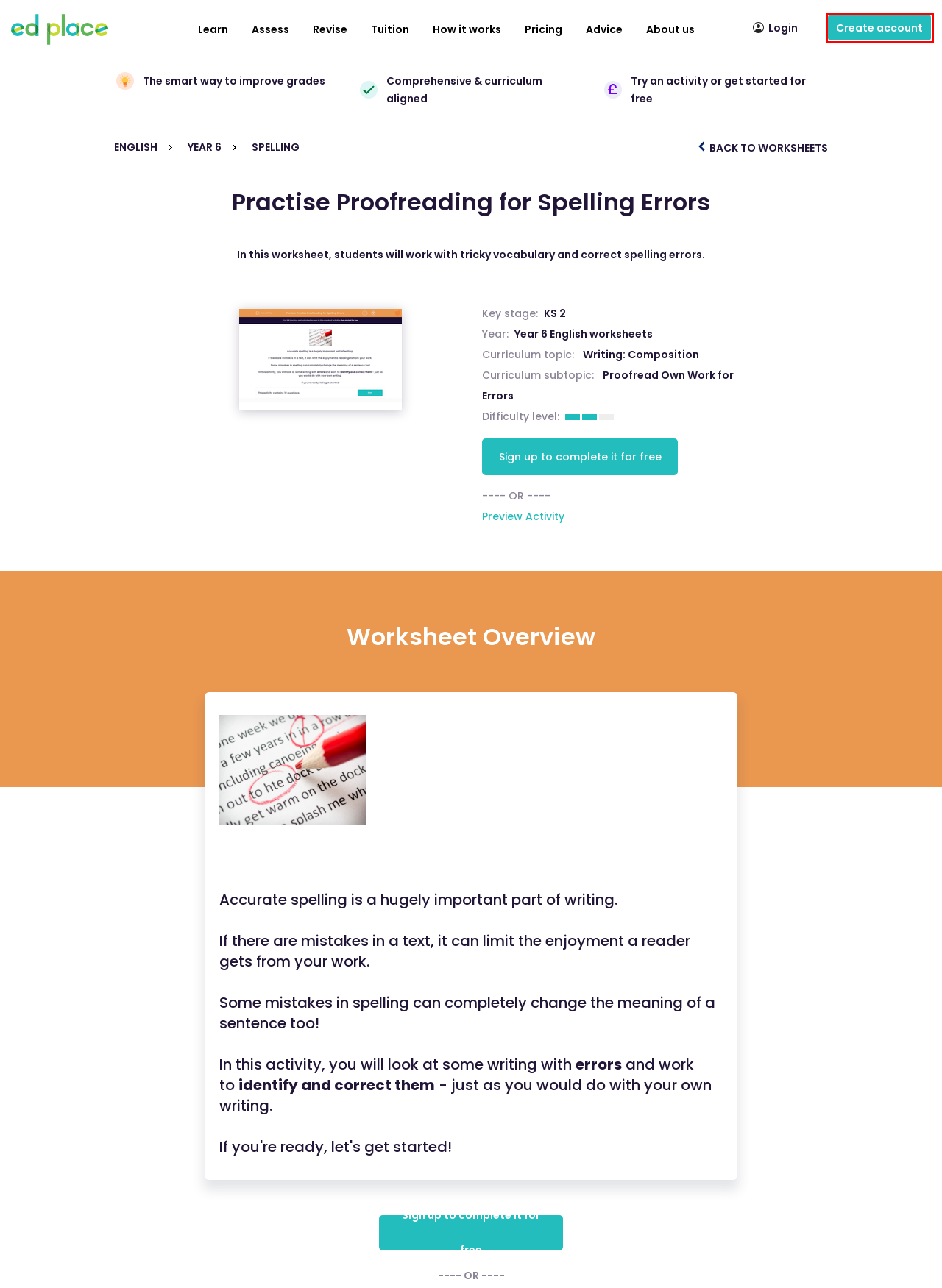Given a screenshot of a webpage with a red bounding box around an element, choose the most appropriate webpage description for the new page displayed after clicking the element within the bounding box. Here are the candidates:
A. Year 6 English Worksheets | English Worksheets With Answers
B. EdPlace
C. Spelling Year 6 Worksheets (KS 2) - EdPlace
D. Proofread Own Work for Errors Year 6 English National Curriculum Worksheets (KS 2) - EdPlace
E. Worksheets for Kids - KS1, KS2, KS3 & GCSE
F. Online Tuition - EdPlace
G. English Worksheets & Teaching Resources for Kids
H. The Smartest Revision App - Improve Grades - Build Confidence

B